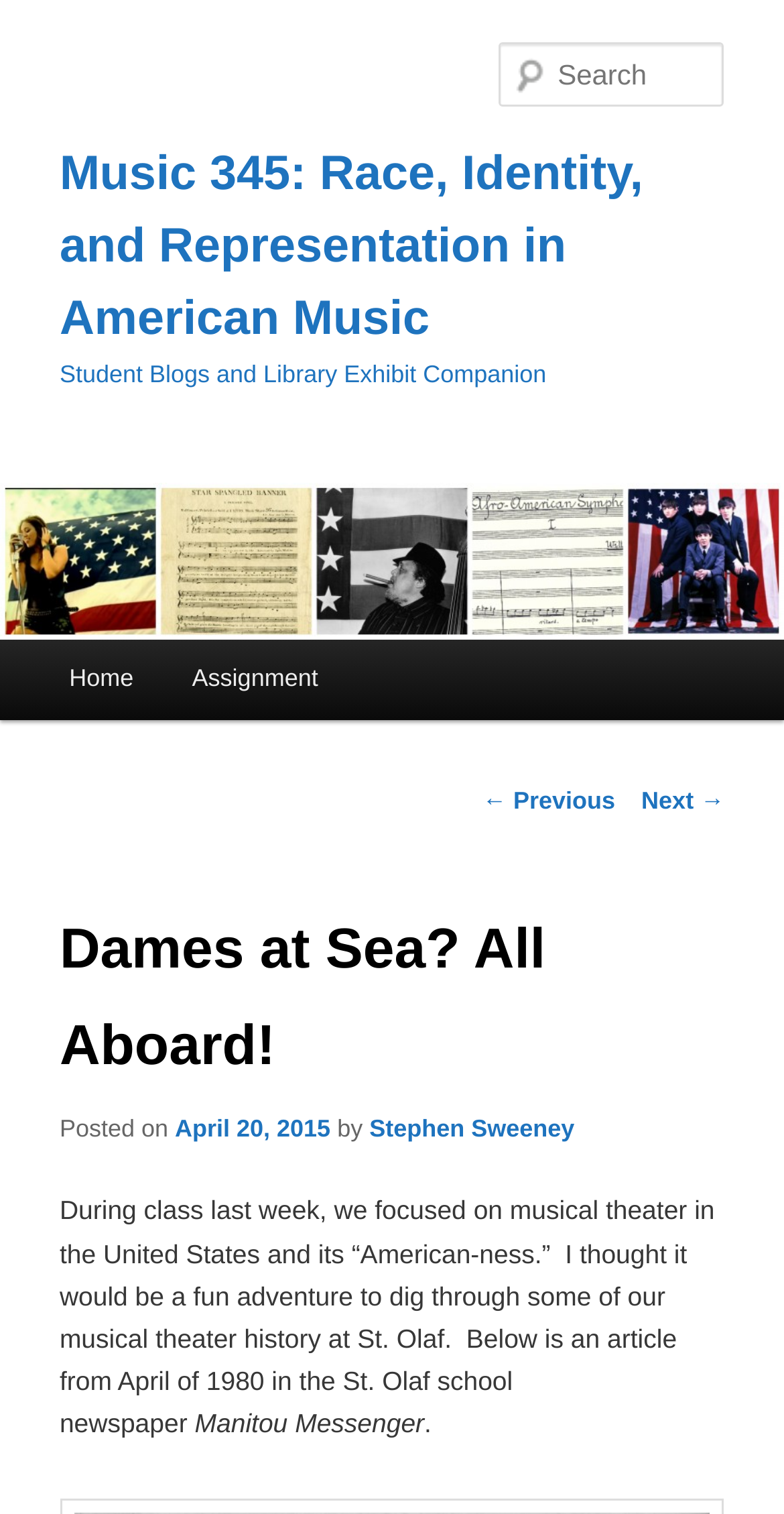Please locate the UI element described by "← Previous" and provide its bounding box coordinates.

[0.615, 0.52, 0.785, 0.539]